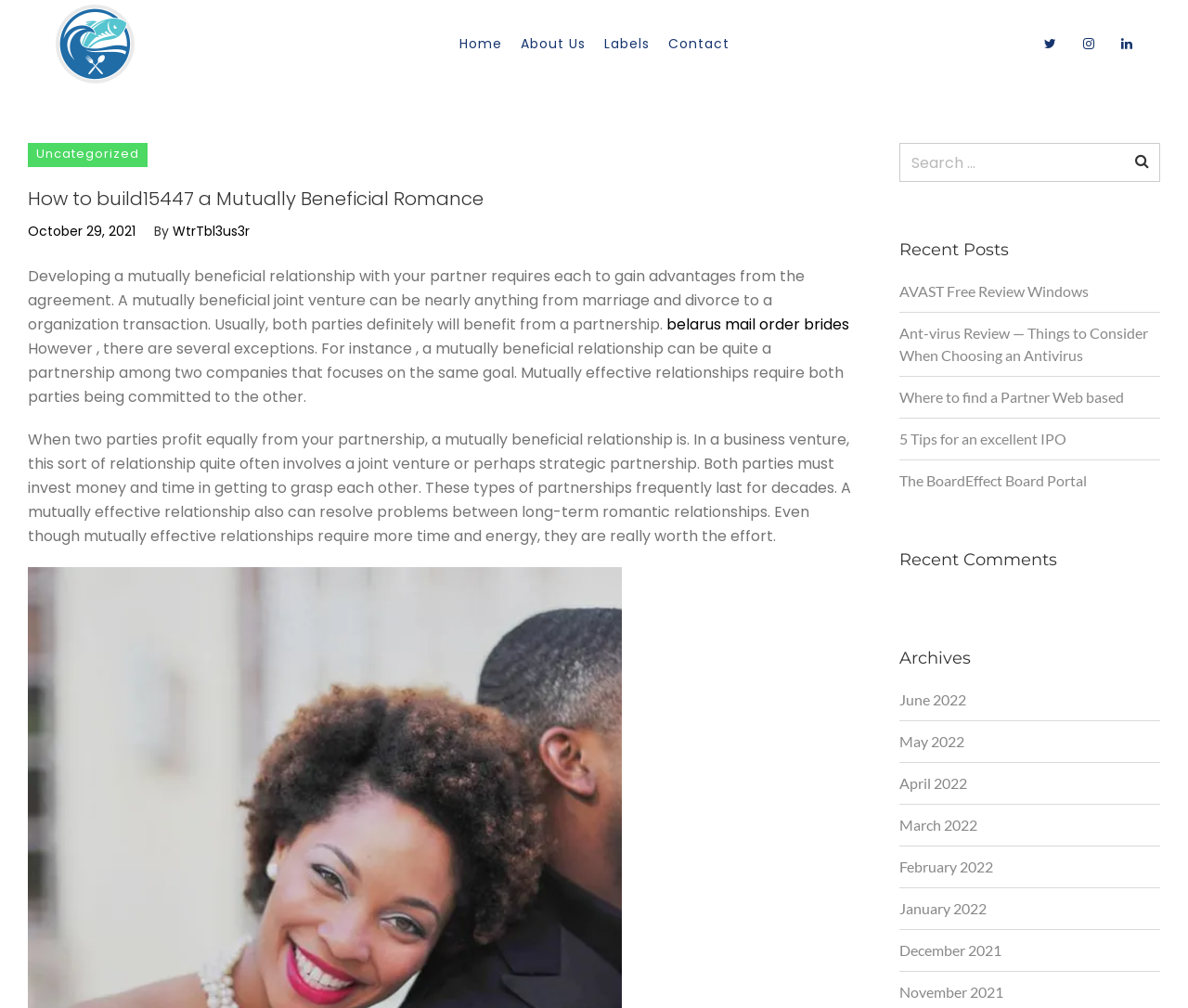Answer this question in one word or a short phrase: What is the text of the first link on the webpage?

Seafood Supply Chain